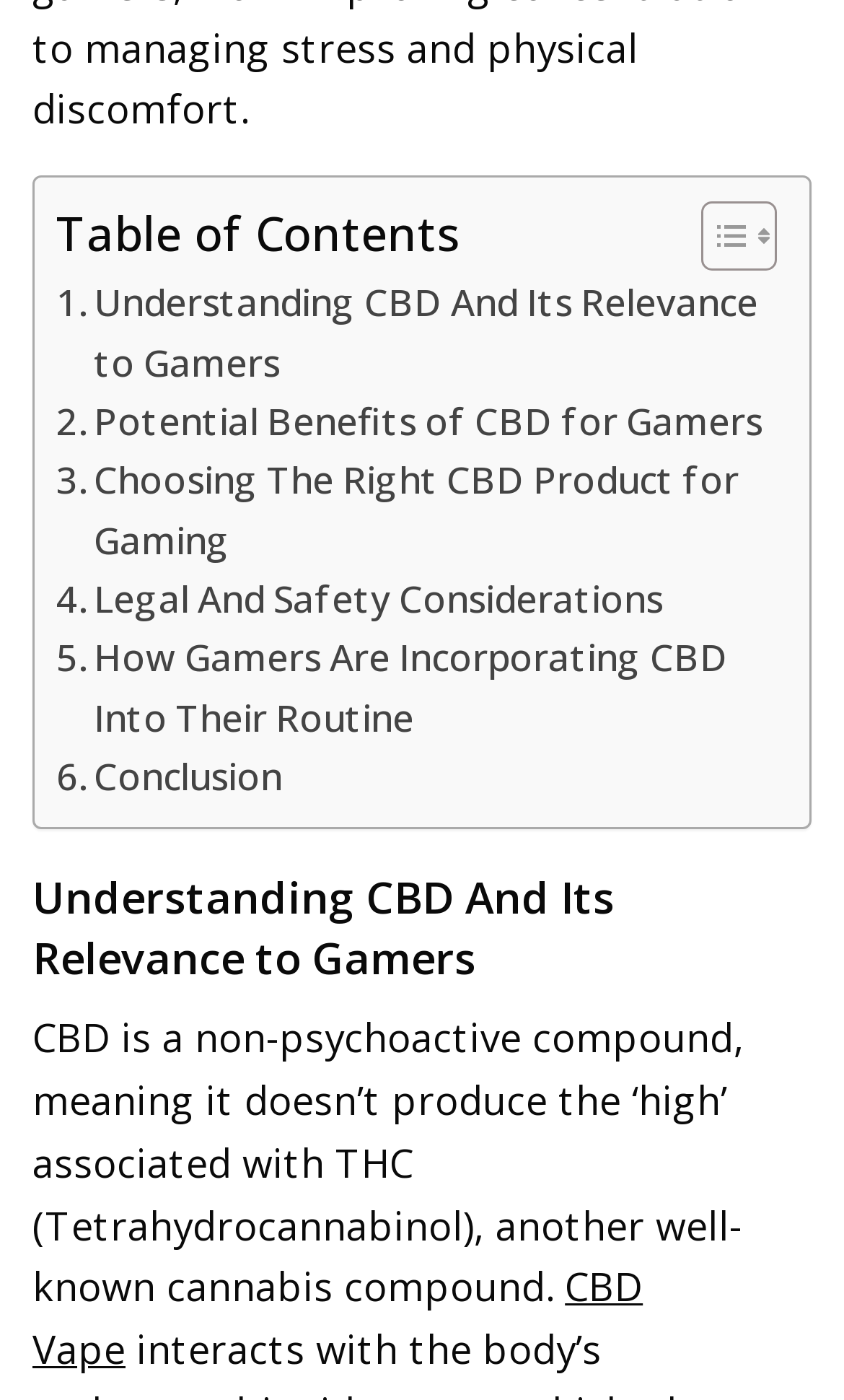What is the compound mentioned alongside THC?
Carefully examine the image and provide a detailed answer to the question.

By looking at the 'StaticText' element, I found the text 'CBD is a non-psychoactive compound, meaning it doesn’t produce the ‘high’ associated with THC (Tetrahydrocannabinol), another well-known cannabis compound.' This suggests that CBD is the compound mentioned alongside THC.